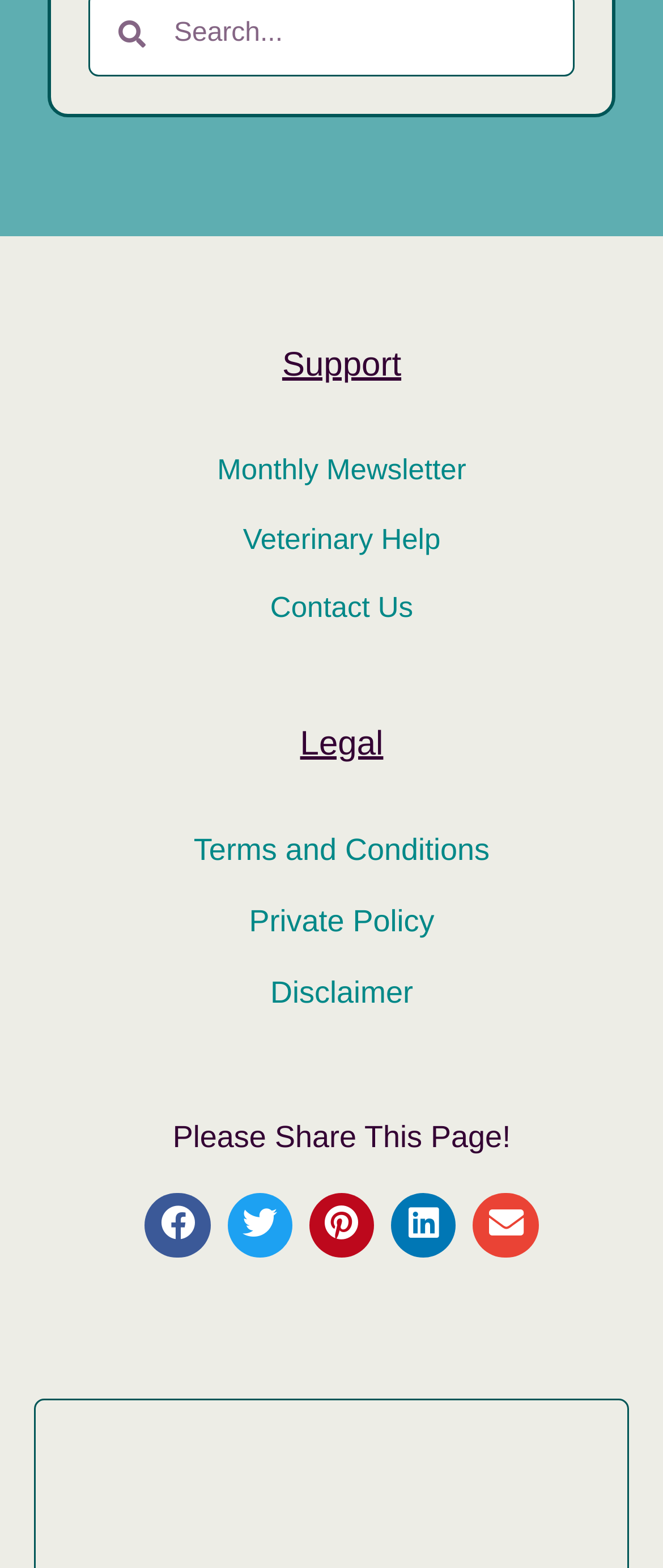How many static text elements are there on the webpage?
Using the image, answer in one word or phrase.

2